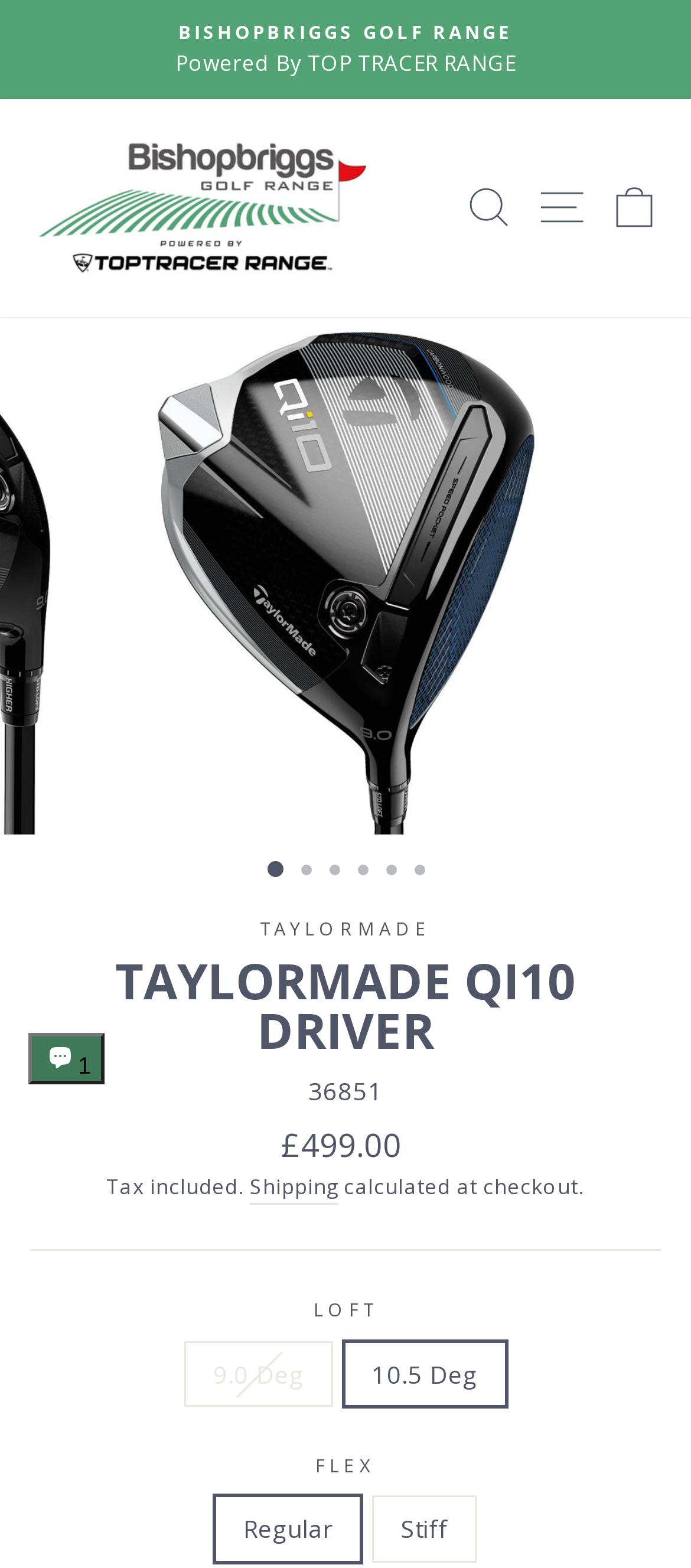Please find the top heading of the webpage and generate its text.

TAYLORMADE QI10 DRIVER